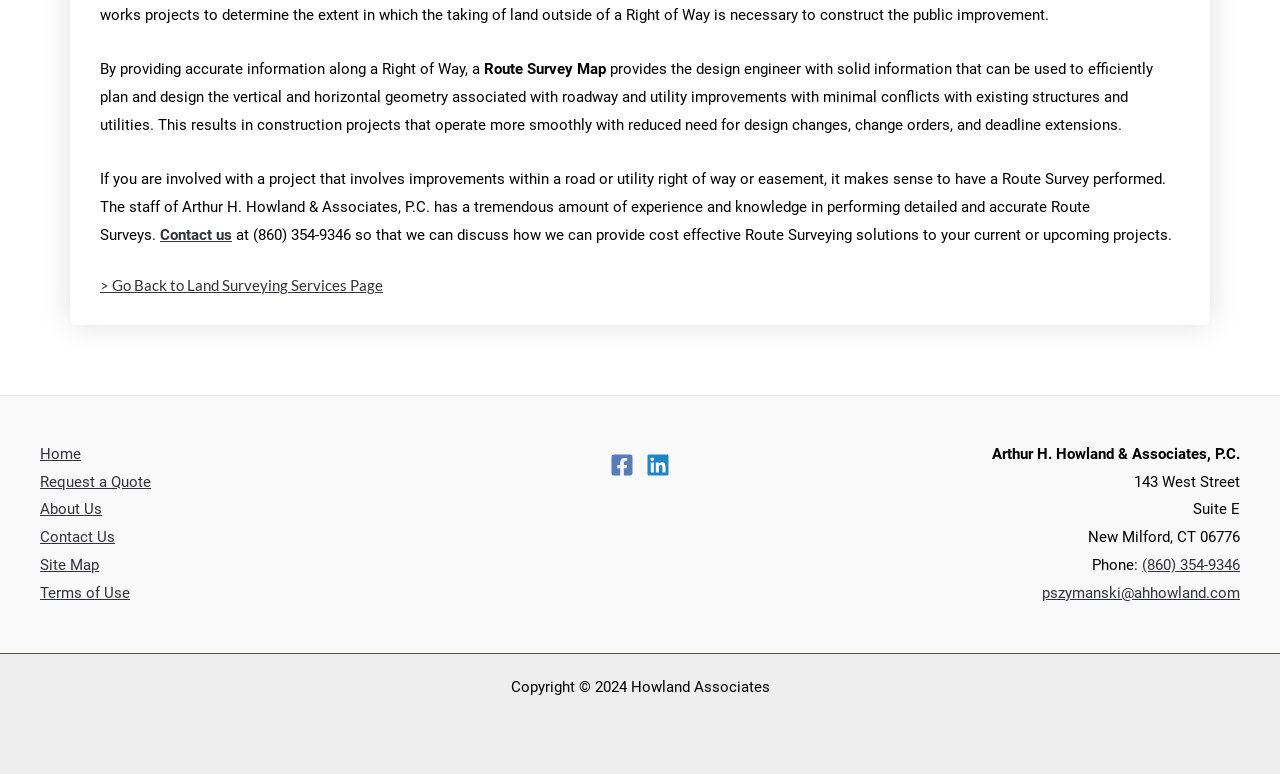Please determine the bounding box of the UI element that matches this description: Privacy Policy. The coordinates should be given as (top-left x, top-left y, bottom-right x, bottom-right y), with all values between 0 and 1.

None